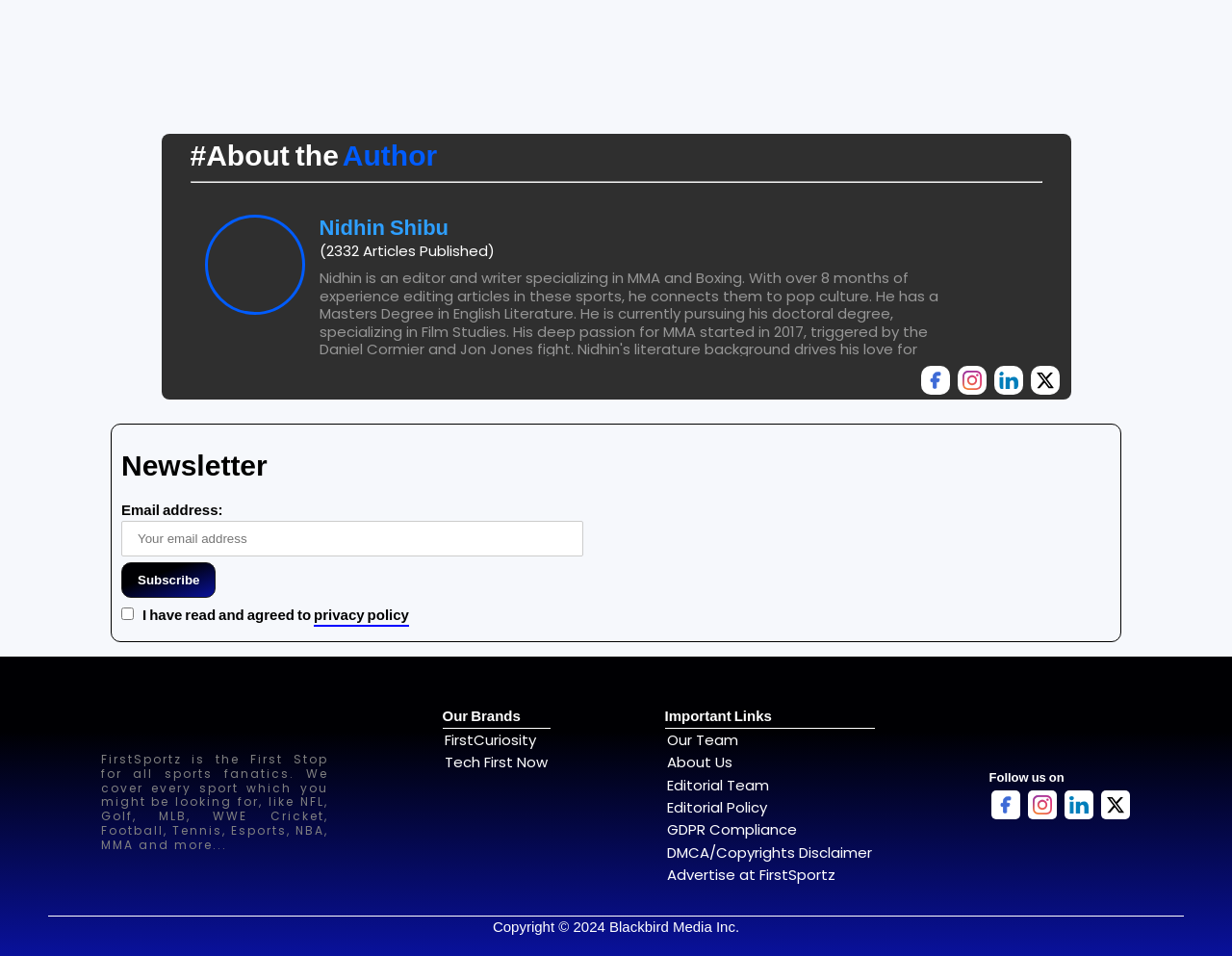From the webpage screenshot, identify the region described by Tech First Now. Provide the bounding box coordinates as (top-left x, top-left y, bottom-right x, bottom-right y), with each value being a floating point number between 0 and 1.

[0.361, 0.787, 0.445, 0.808]